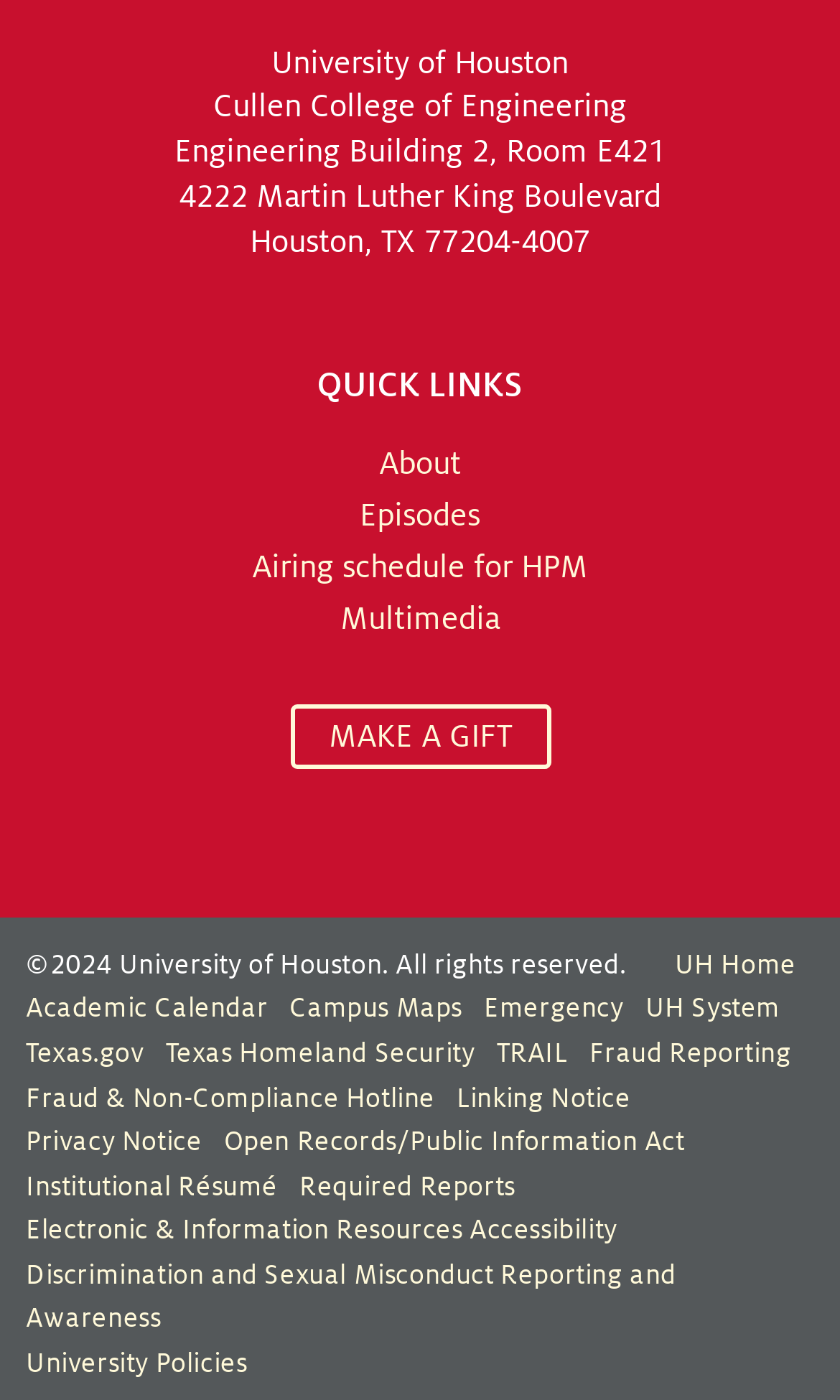Locate the UI element that matches the description Texas Homeland Security in the webpage screenshot. Return the bounding box coordinates in the format (top-left x, top-left y, bottom-right x, bottom-right y), with values ranging from 0 to 1.

[0.197, 0.741, 0.565, 0.763]